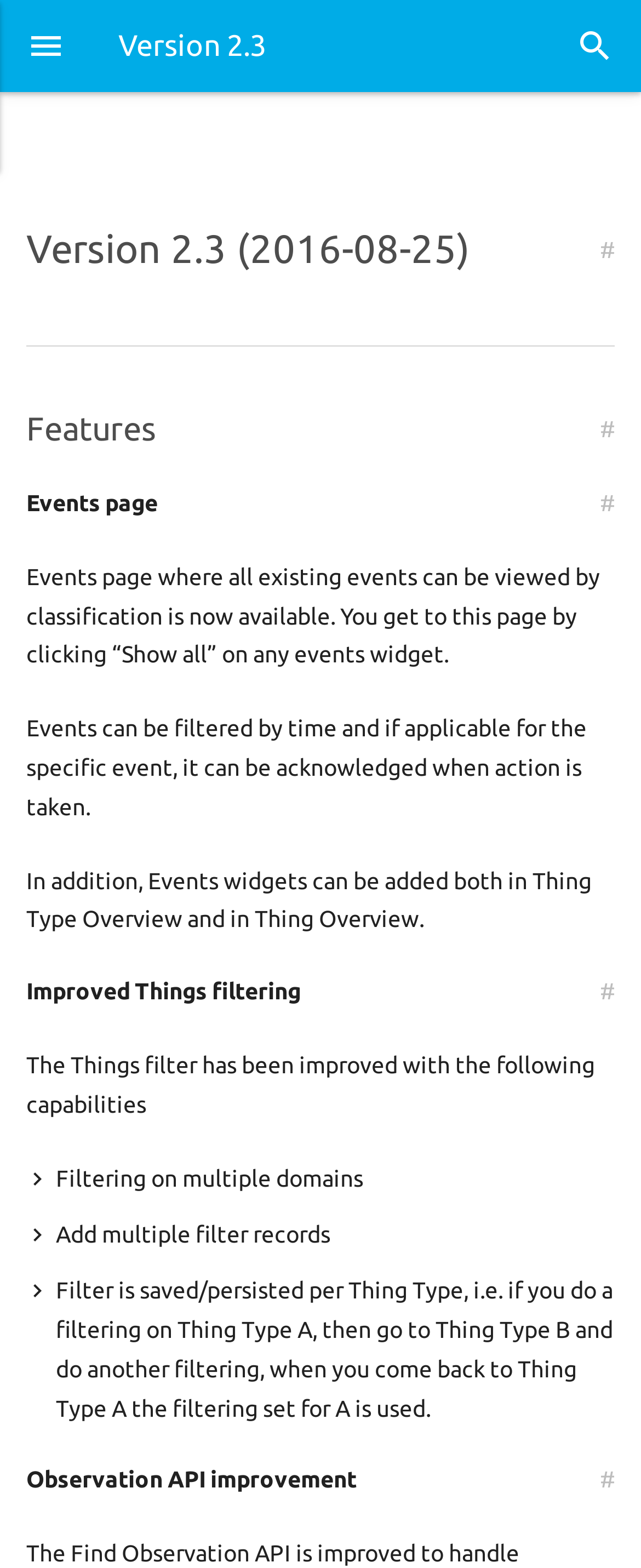What is the improvement made to the Things filtering?
Please provide a comprehensive answer based on the information in the image.

The improvement made to the Things filtering is that it now allows filtering on multiple domains, as stated in the paragraph of text below the heading 'Improved Things filtering #'. This is one of the capabilities of the improved filtering feature.